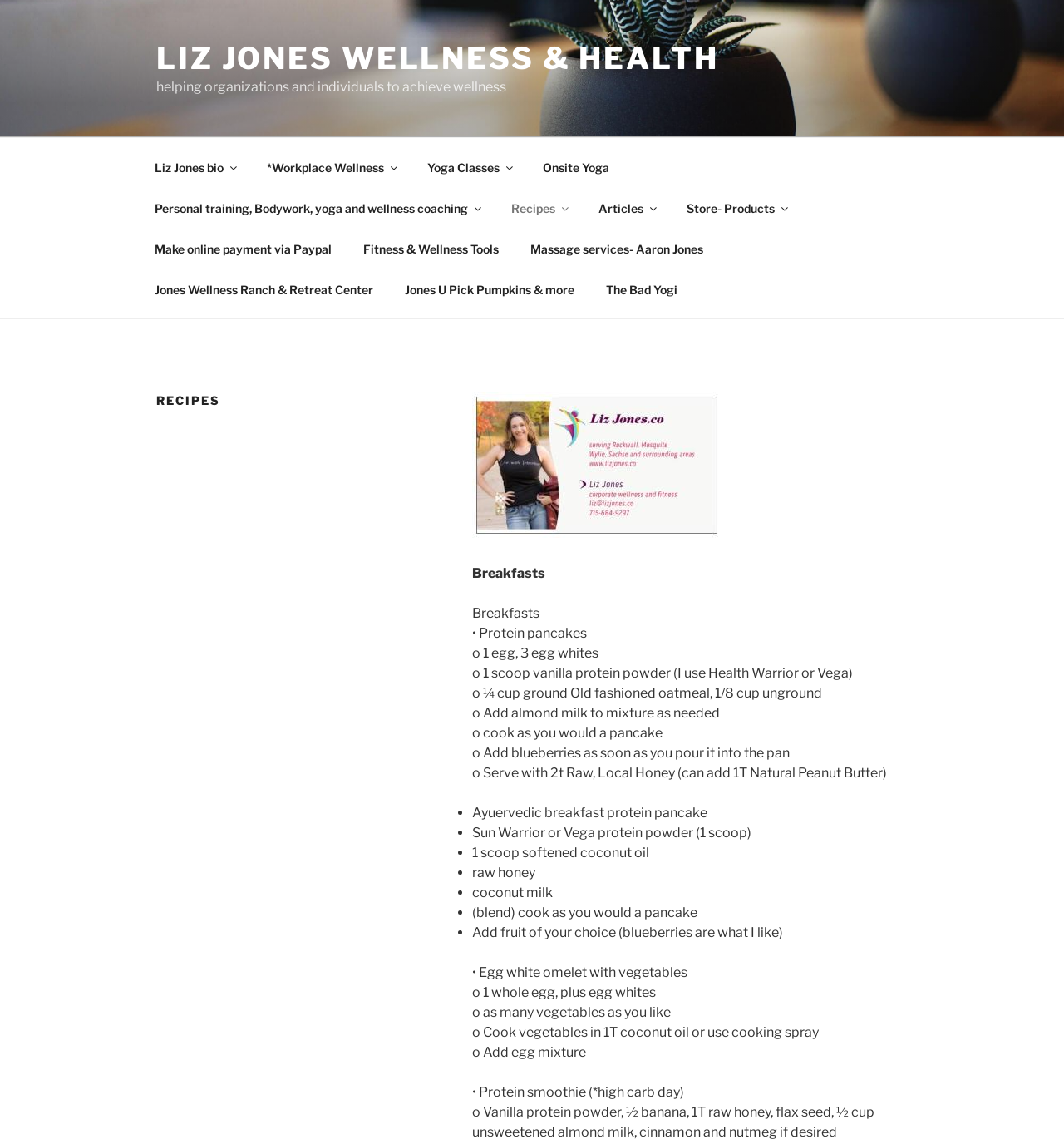What is the purpose of the 'Jones Wellness Ranch & Retreat Center' link?
Refer to the screenshot and deliver a thorough answer to the question presented.

I couldn't determine the specific purpose of this link based on the current webpage, but it appears to be related to wellness and retreat centers.